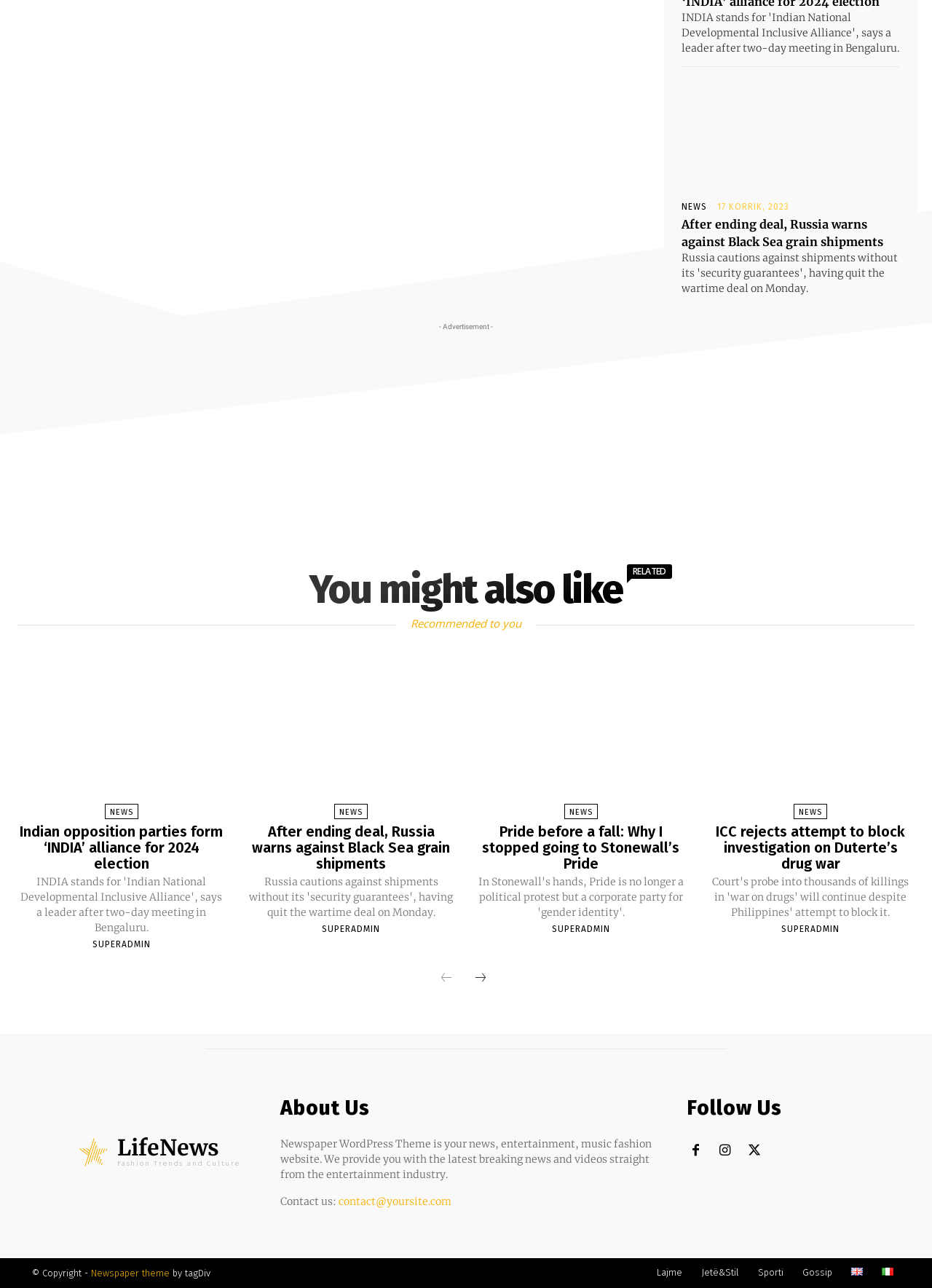Using the webpage screenshot and the element description Newspaper theme, determine the bounding box coordinates. Specify the coordinates in the format (top-left x, top-left y, bottom-right x, bottom-right y) with values ranging from 0 to 1.

[0.098, 0.984, 0.182, 0.992]